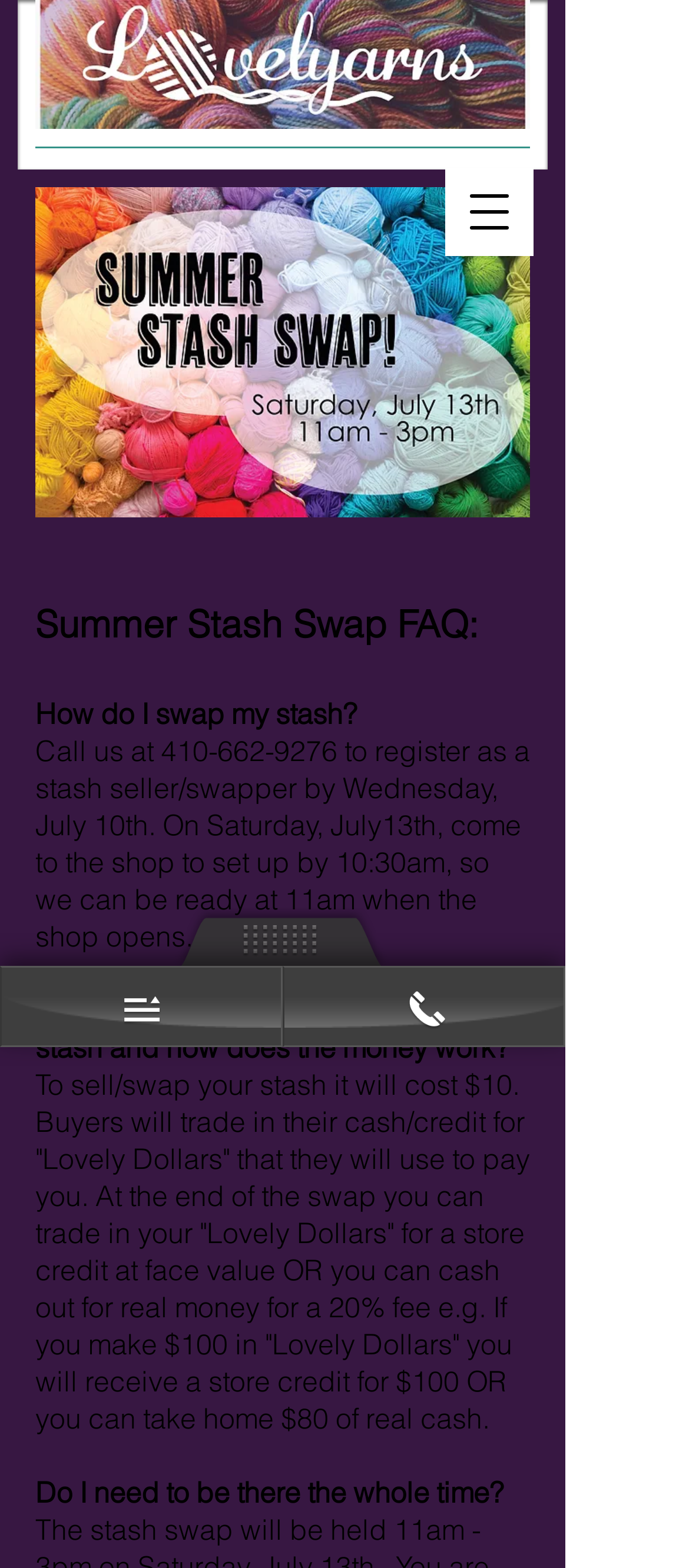Extract the bounding box coordinates for the described element: "aria-label="Open navigation menu"". The coordinates should be represented as four float numbers between 0 and 1: [left, top, right, bottom].

[0.646, 0.107, 0.774, 0.163]